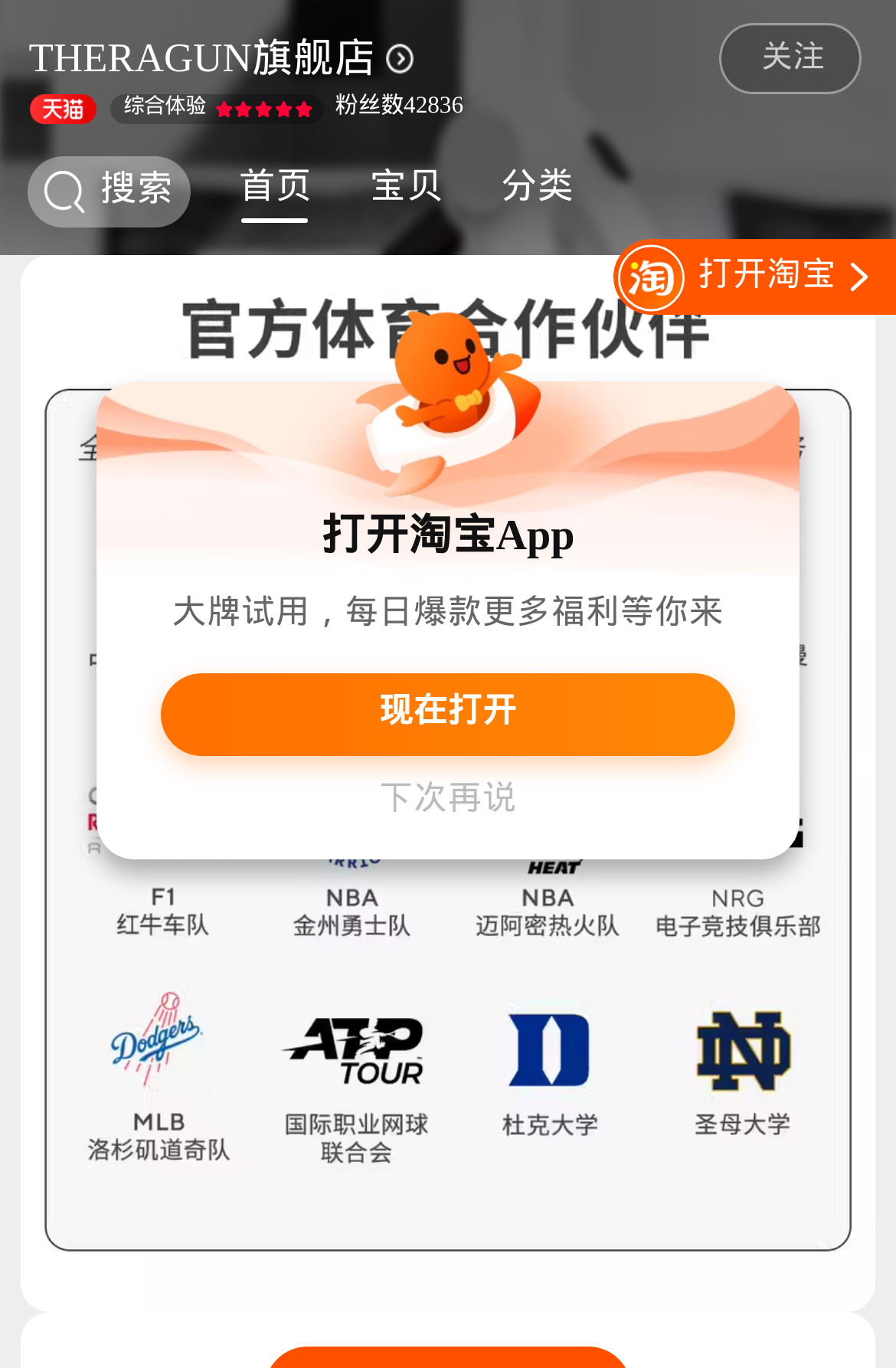What is the first menu item?
Answer the question with a thorough and detailed explanation.

I looked at the menu items on the webpage and found that the first one is '首页'.